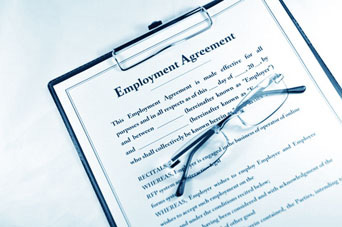What is partially obscuring the document?
Based on the visual content, answer with a single word or a brief phrase.

Reading glasses